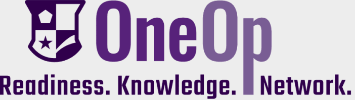What is the shape of the emblematic design accompanying the star in the OneOp logo?
Provide a detailed and well-explained answer to the question.

According to the caption, the logo includes an emblematic shield design accompanied by a star, which suggests that the shape of the emblematic design is a shield.